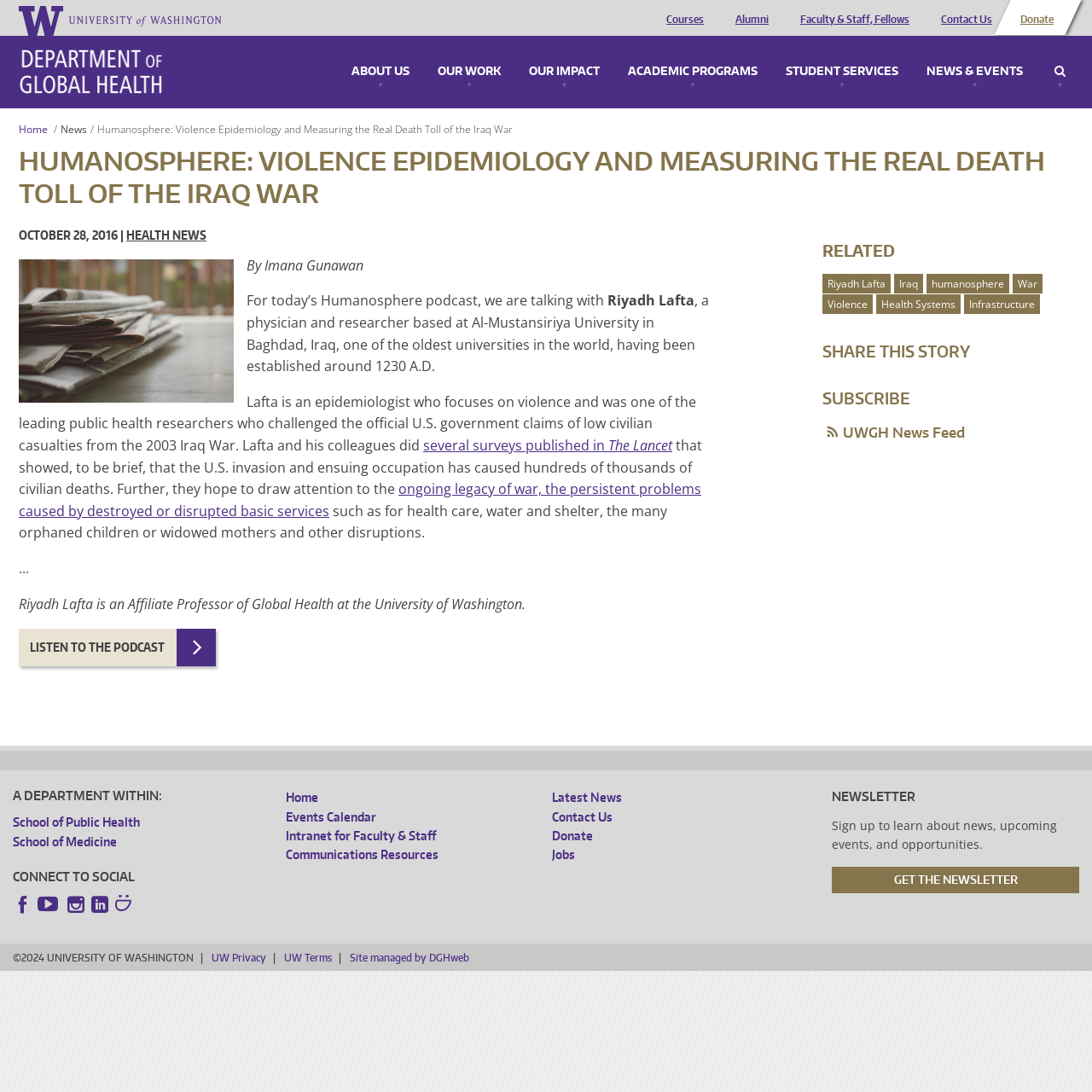What is the affiliation of Riyadh Lafta with the University of Washington?
Use the image to answer the question with a single word or phrase.

Affiliate Professor of Global Health